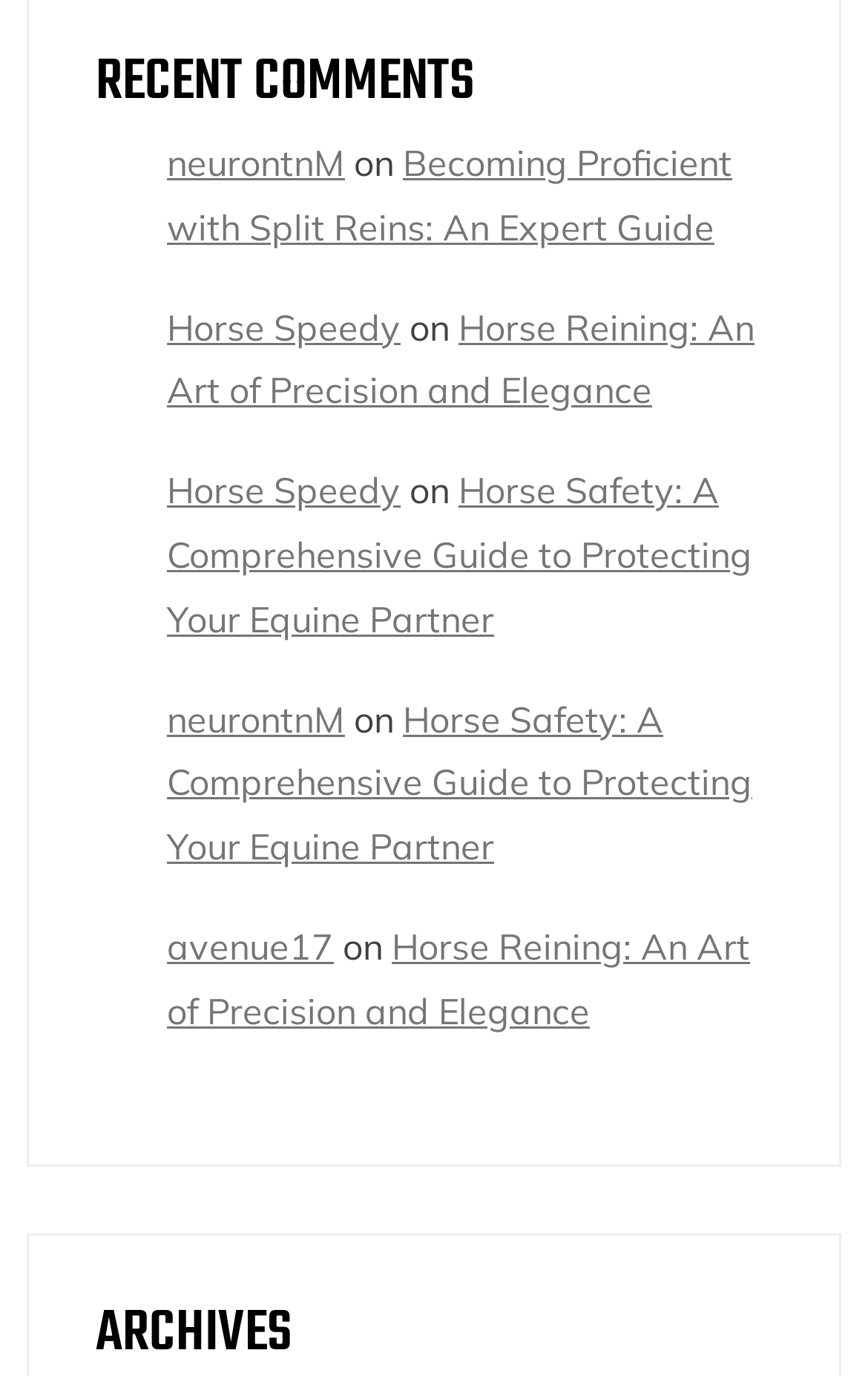Using the elements shown in the image, answer the question comprehensively: What is the title of the second section?

The second section of the webpage has a heading element with the text 'ARCHIVES', which indicates that this section is about archives or older content.